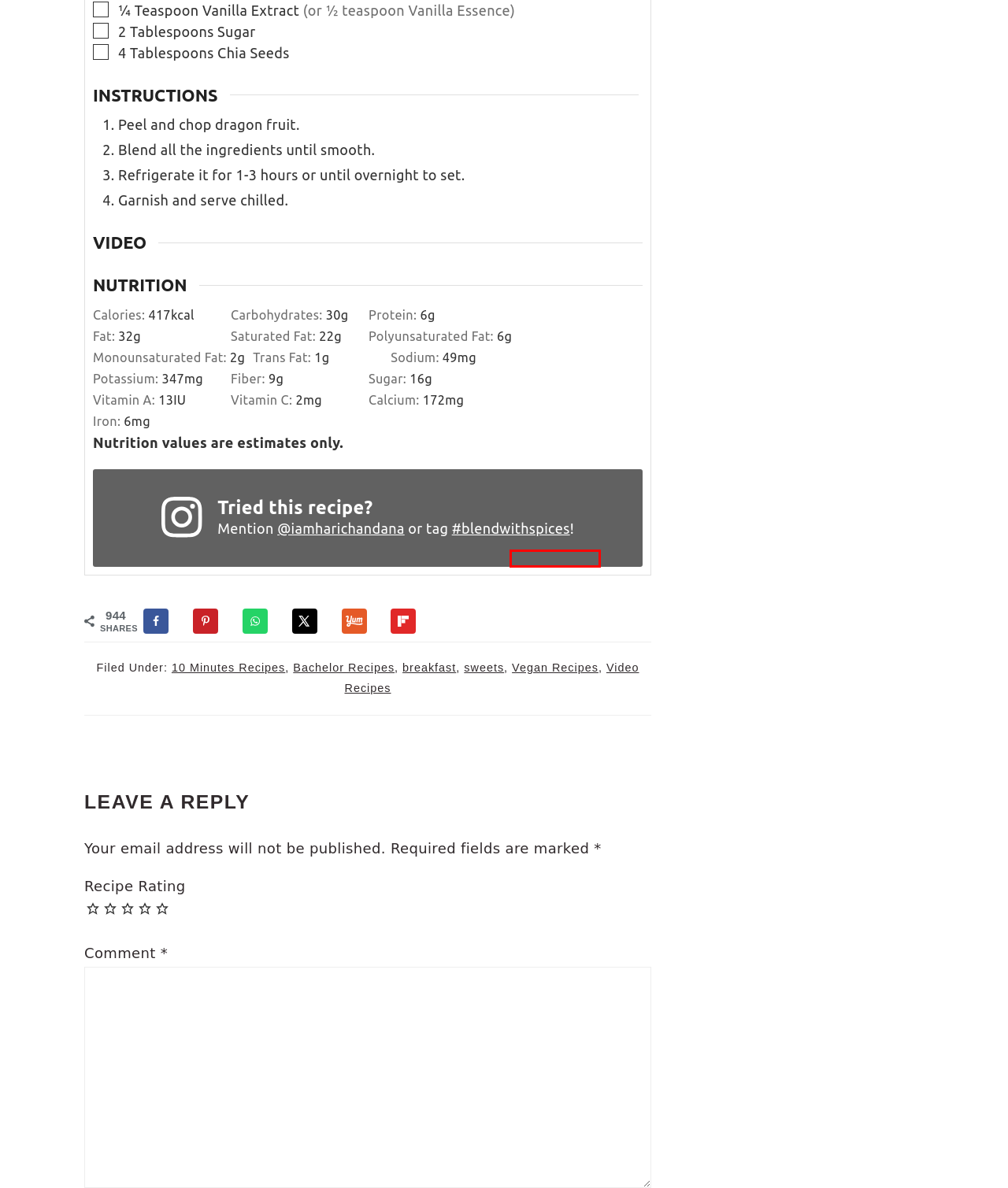Provided is a screenshot of a webpage with a red bounding box around an element. Select the most accurate webpage description for the page that appears after clicking the highlighted element. Here are the candidates:
A. Chocolate Strawberry Banana Smoothie Recipe - Healthy Smoothie Recipes
B. 10 Minutes Recipes Archives - Blend with Spices
C. chutney Archives - Blend with Spices
D. Vegan Recipes Archives - Blend with Spices
E. Video Recipes Archives - Blend with Spices
F. Easy Indian & International Vegetarian Recipes | Blend with Spices
G. Bachelor Recipes Archives - Blend with Spices
H. Festival Recipes Archives - Blend with Spices

D